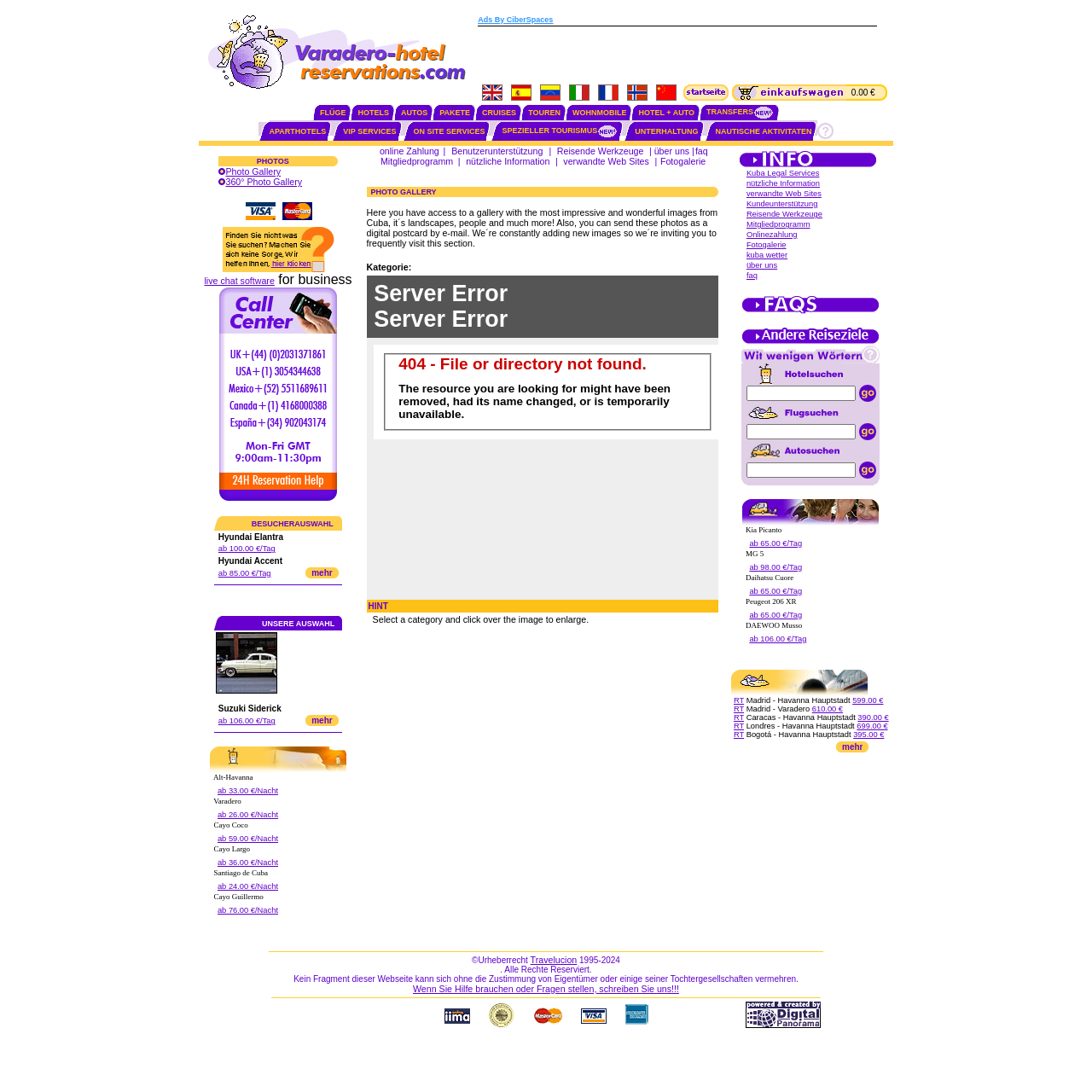From the given element description: "verwandte Web Sites", find the bounding box for the UI element. Provide the coordinates as four float numbers between 0 and 1, in the order [left, top, right, bottom].

[0.683, 0.173, 0.752, 0.181]